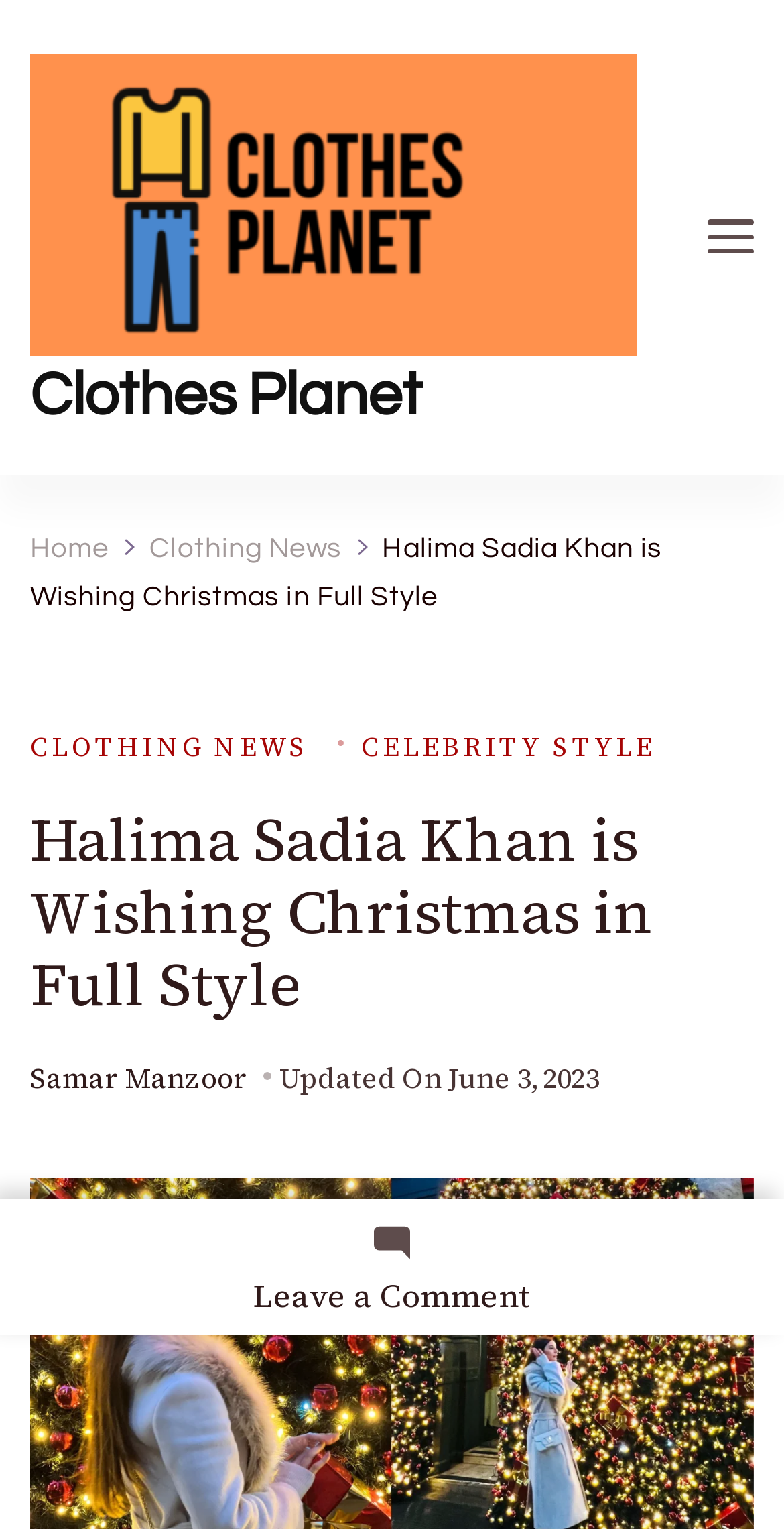Please identify the bounding box coordinates of the element I should click to complete this instruction: 'learn about website design'. The coordinates should be given as four float numbers between 0 and 1, like this: [left, top, right, bottom].

None